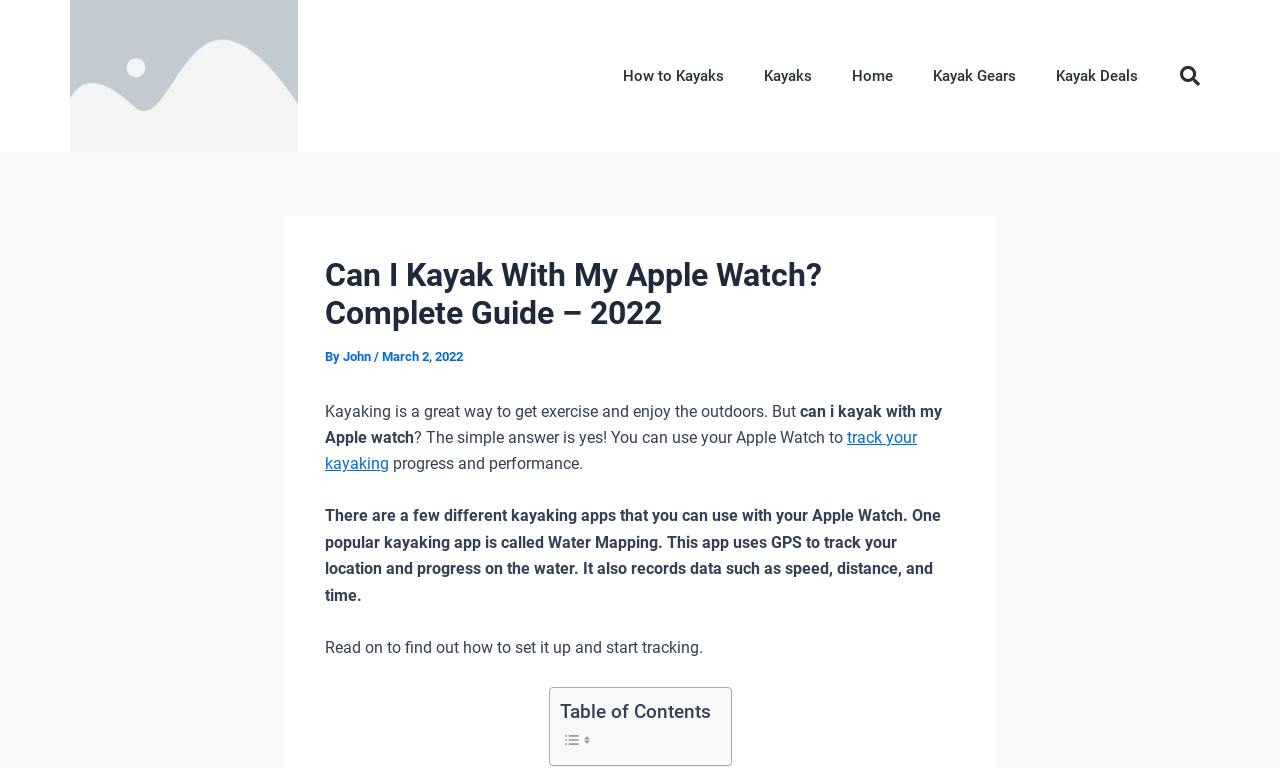What is the purpose of the Water Mapping app?
Please respond to the question thoroughly and include all relevant details.

The Water Mapping app is mentioned in the article as a popular kayaking app that uses GPS to track the user's location and progress on the water, recording data such as speed, distance, and time.